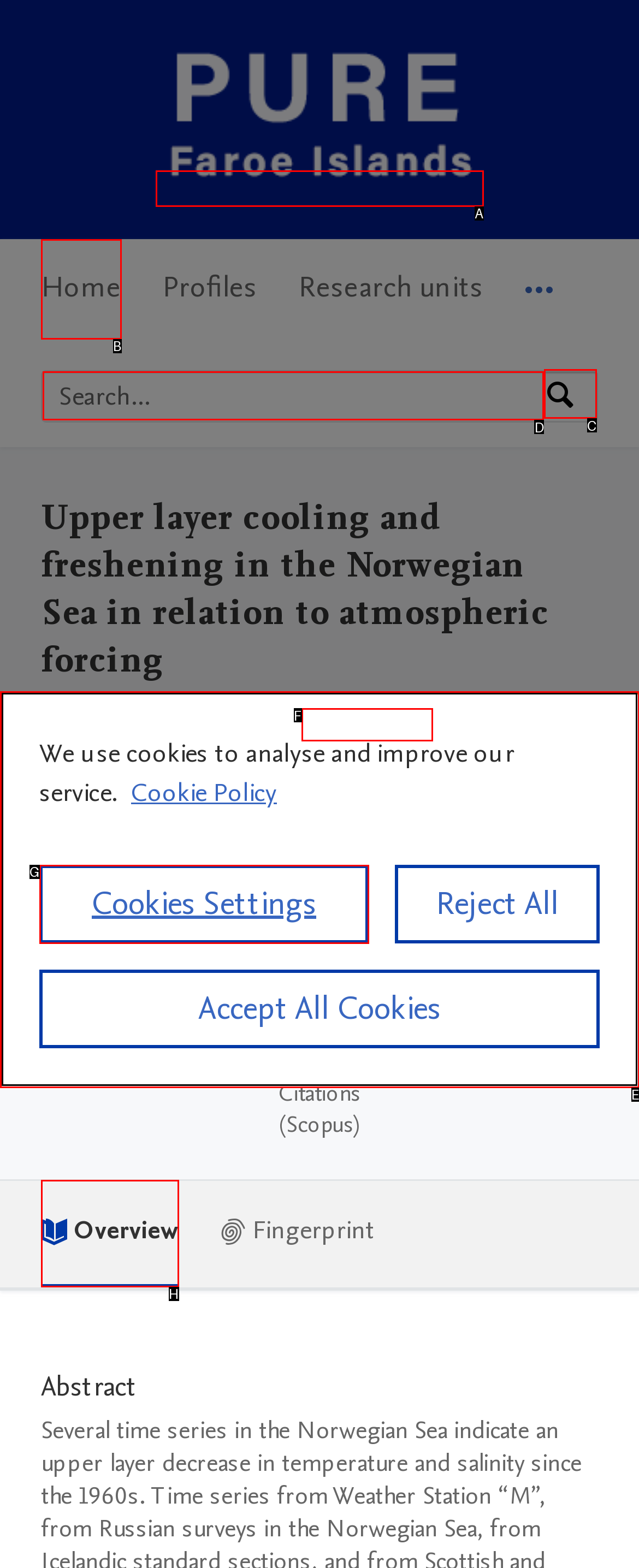Point out the option that needs to be clicked to fulfill the following instruction: Search by expertise, name or affiliation
Answer with the letter of the appropriate choice from the listed options.

D